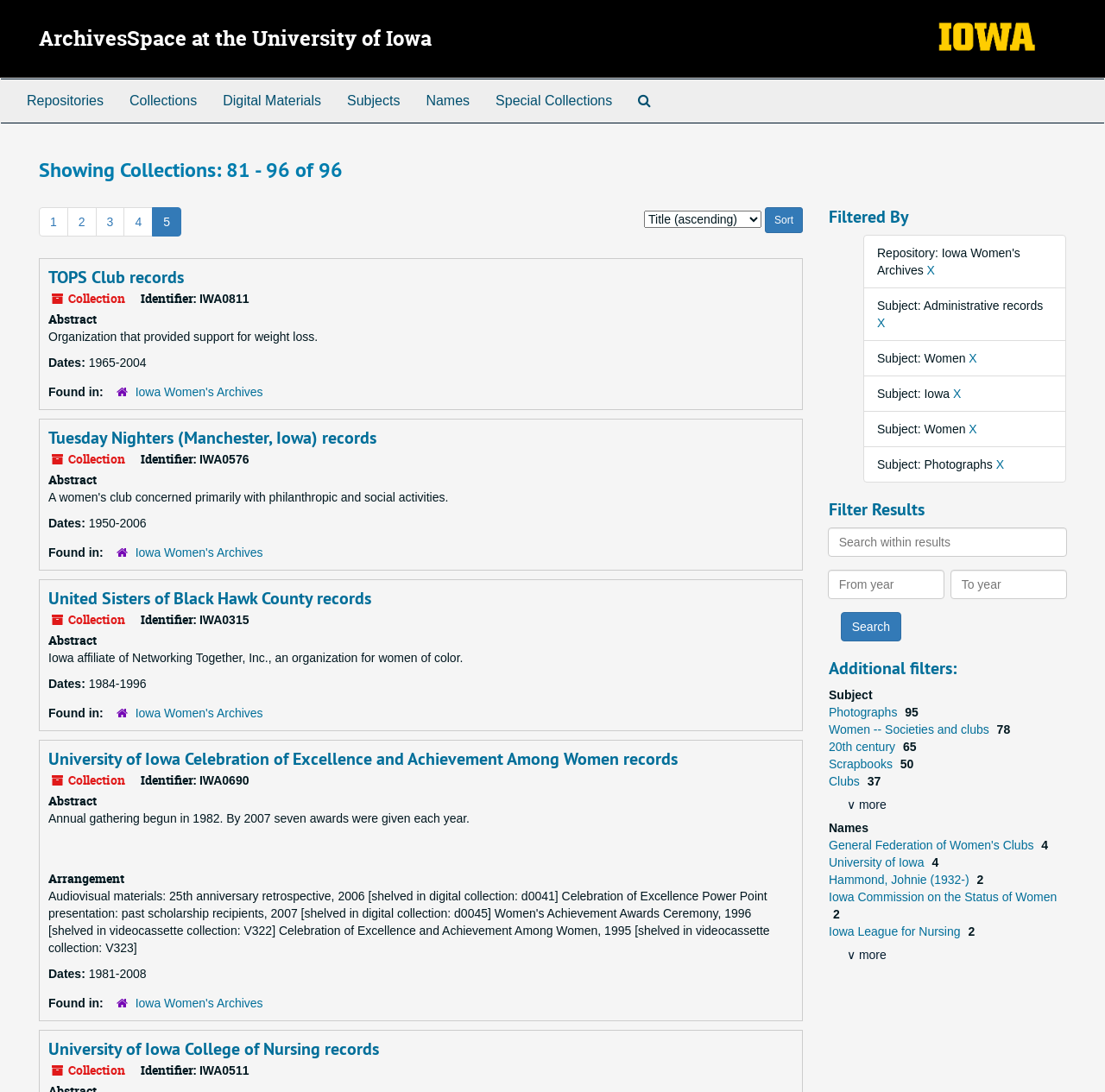Based on the element description, predict the bounding box coordinates (top-left x, top-left y, bottom-right x, bottom-right y) for the UI element in the screenshot: Women -- Societies and clubs

[0.75, 0.662, 0.898, 0.675]